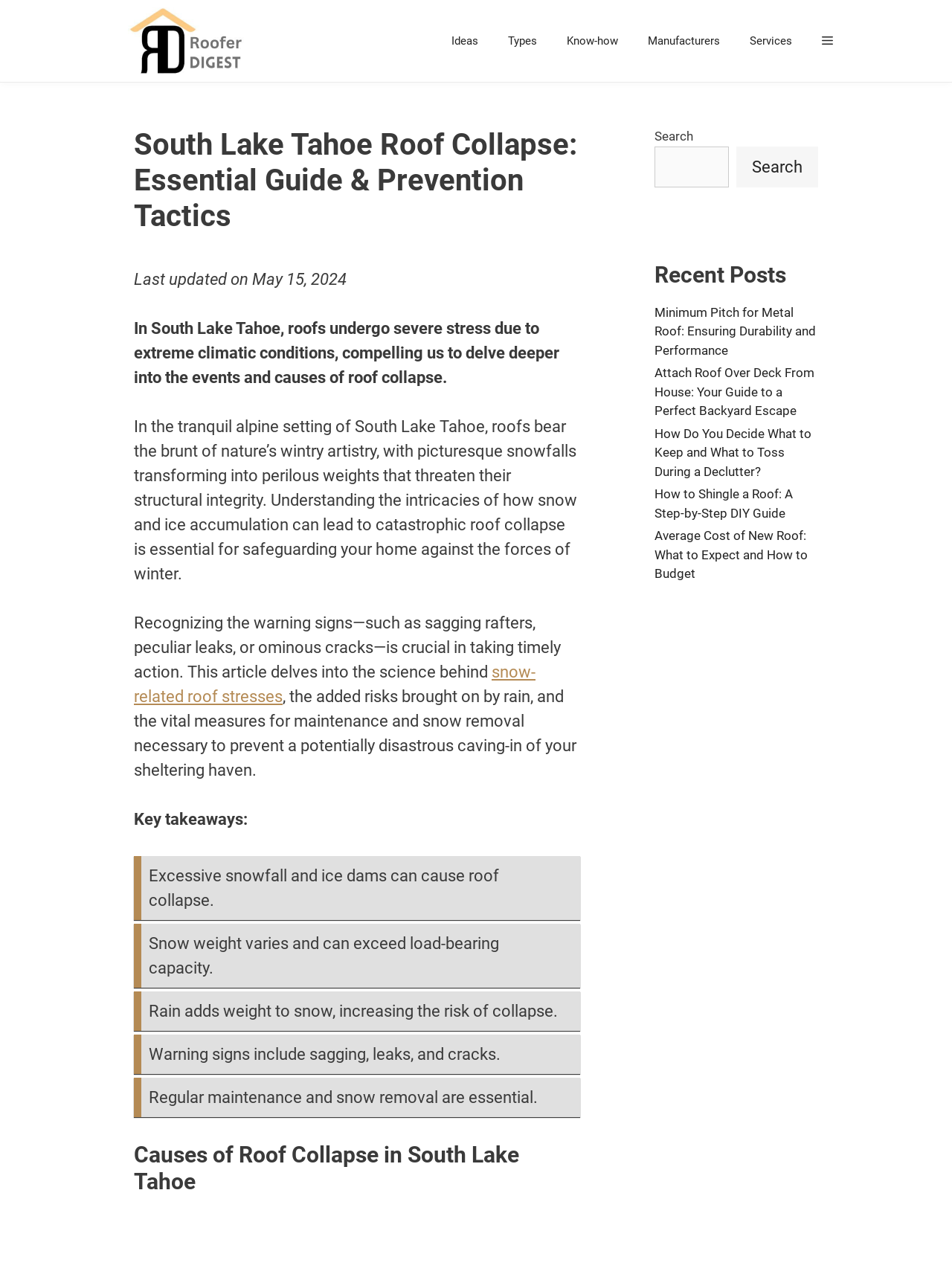Pinpoint the bounding box coordinates of the element that must be clicked to accomplish the following instruction: "Click on the 'Minimum Pitch for Metal Roof: Ensuring Durability and Performance' article". The coordinates should be in the format of four float numbers between 0 and 1, i.e., [left, top, right, bottom].

[0.688, 0.238, 0.857, 0.279]